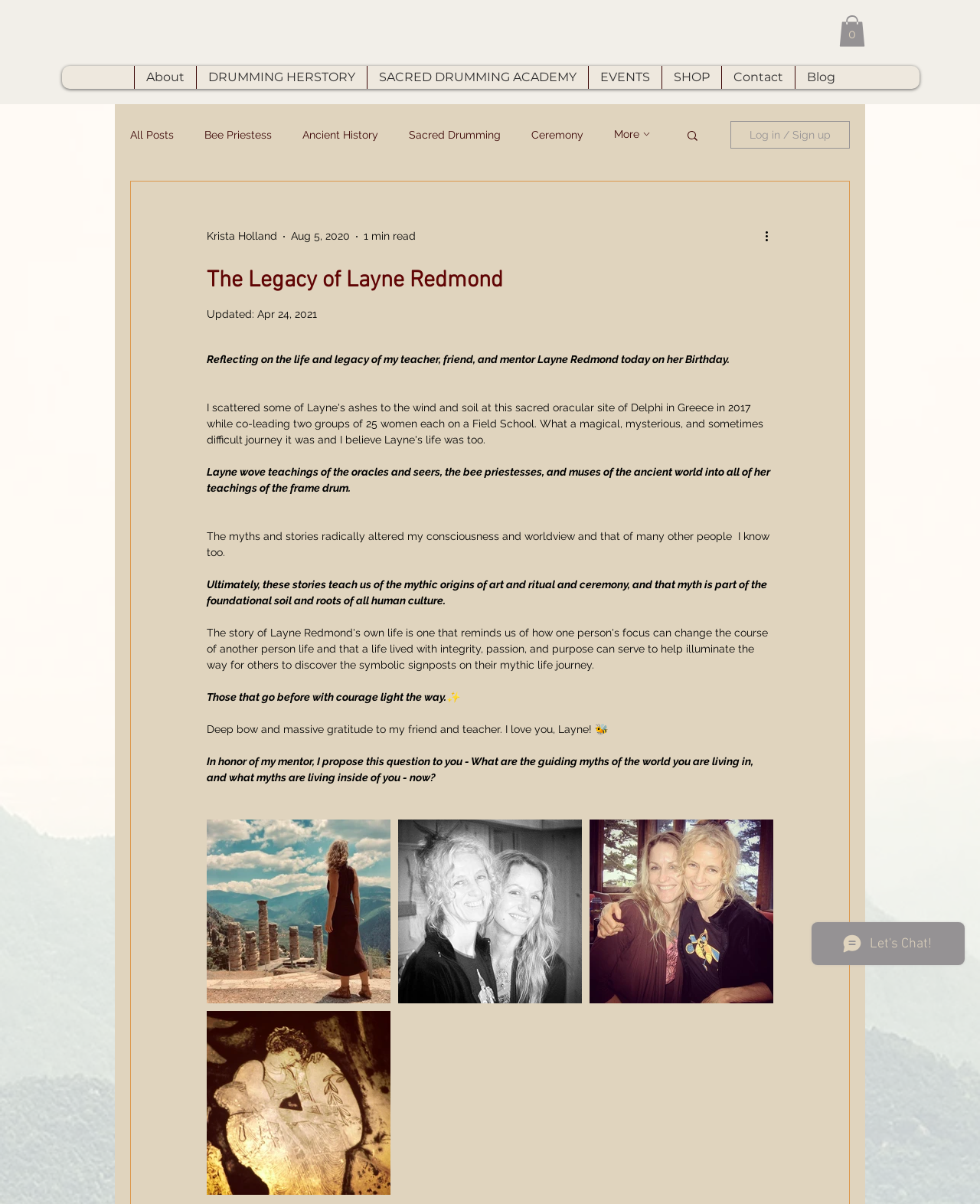What is the theme of the stories mentioned in the webpage?
Provide a concise answer using a single word or phrase based on the image.

Mythic origins of art and ritual